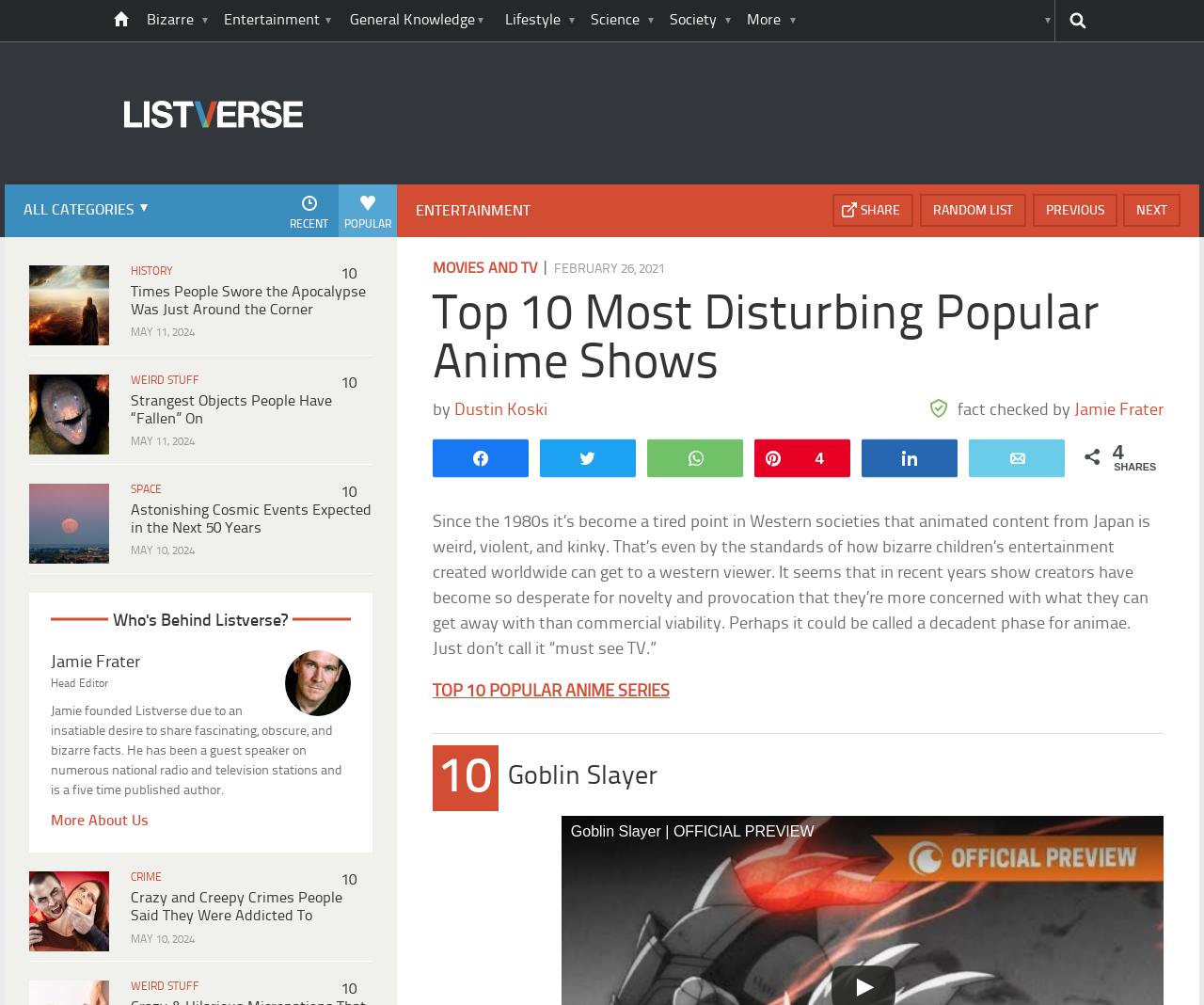Generate an in-depth caption that captures all aspects of the webpage.

This webpage is a listicle article from Listverse, featuring the top 10 most disturbing popular anime shows. At the top of the page, there is a navigation menu with links to various categories, including "Bizarre", "Entertainment", and "Science". On the top right, there is a search bar and a link to the Listverse logo.

Below the navigation menu, there are three article previews, each with a heading, a link, and a timestamp. The first article is about people swearing the apocalypse is near, the second is about strange objects people have "fallen" on, and the third is about astonishing cosmic events expected in the next 50 years.

On the left side of the page, there is a section with links to various topics, including "HISTORY", "WEIRD STUFF", and "SPACE". Below this section, there is an advertisement iframe.

The main article begins with a heading "Top 10 Most Disturbing Popular Anime Shows" and is written by Dustin Koski. The article is fact-checked by Jamie Frater. There is a share button and links to share the article on various social media platforms.

The article itself discusses how anime shows have become increasingly bizarre and provocative in recent years, with creators prioritizing novelty over commercial viability. The text is accompanied by a static image.

At the bottom of the page, there are links to navigate to the next, previous, or random list, as well as a link to share the article. There is also a section with links to related topics, including "MOVIES AND TV".